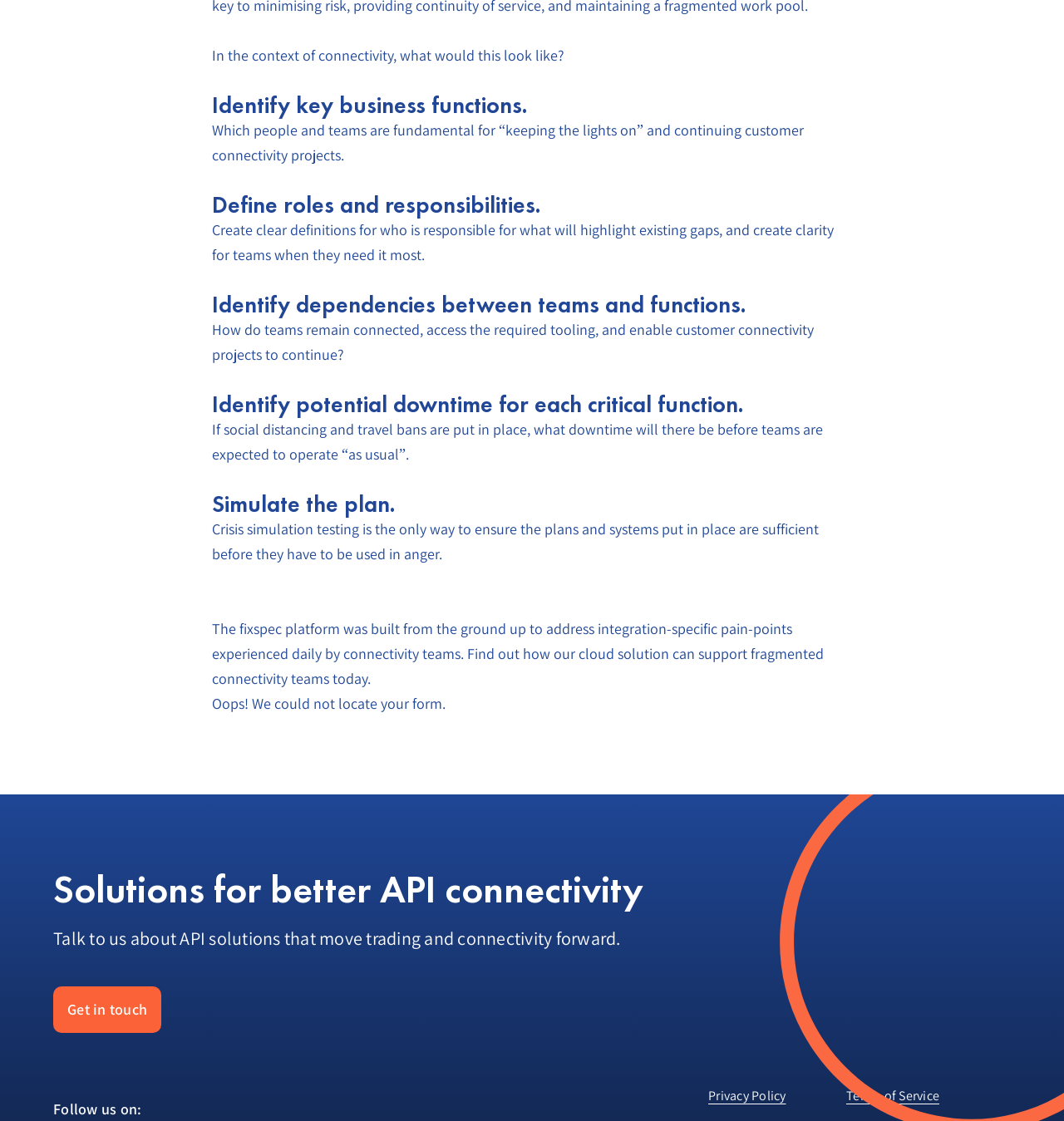Please give a succinct answer using a single word or phrase:
What is the purpose of defining roles and responsibilities?

Highlight existing gaps